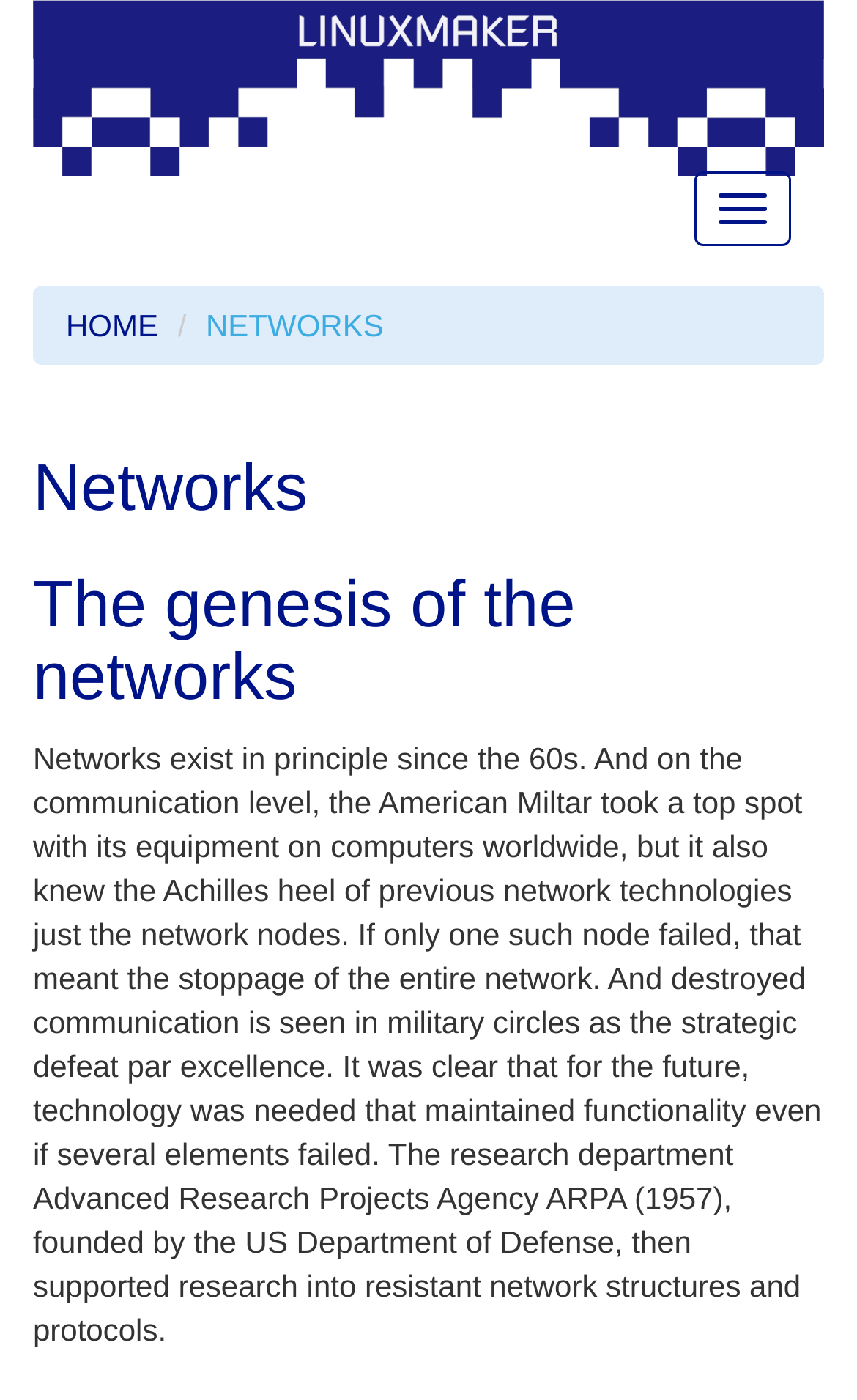What is the name of the research department mentioned?
Please answer using one word or phrase, based on the screenshot.

ARPA